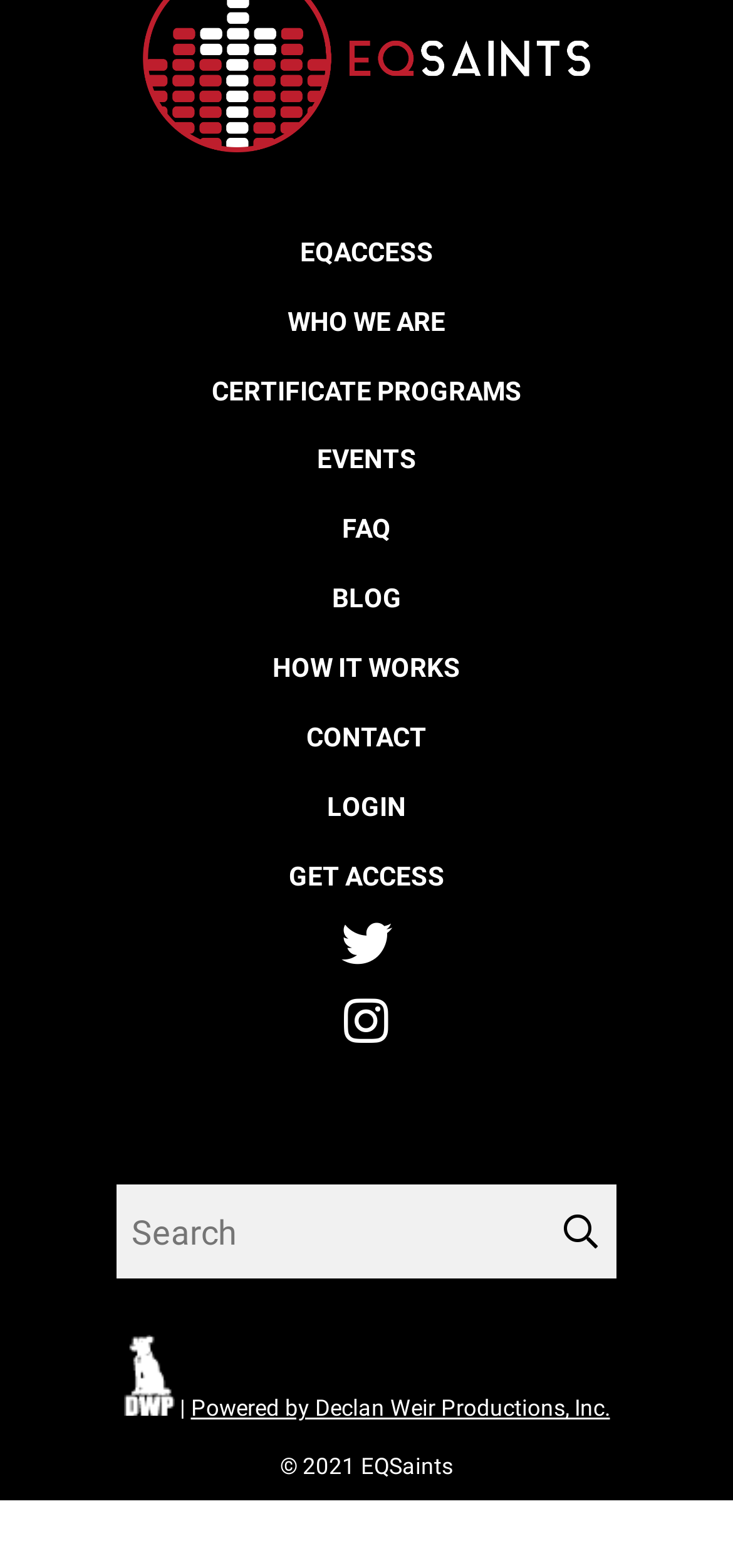What is the purpose of the search bar?
Based on the screenshot, provide a one-word or short-phrase response.

To search the website